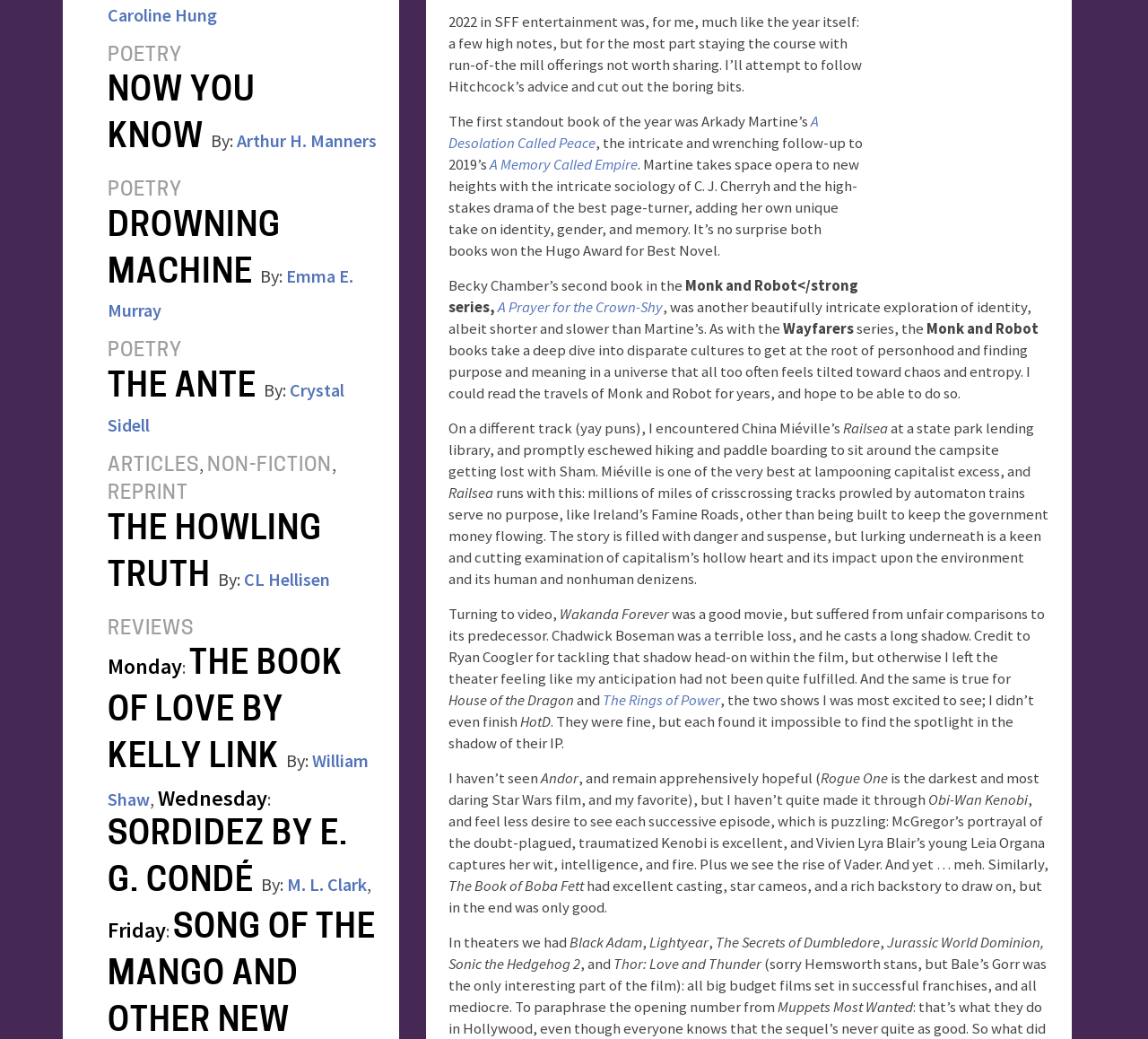Using the given element description, provide the bounding box coordinates (top-left x, top-left y, bottom-right x, bottom-right y) for the corresponding UI element in the screenshot: A Memory Called Empire

[0.427, 0.149, 0.555, 0.168]